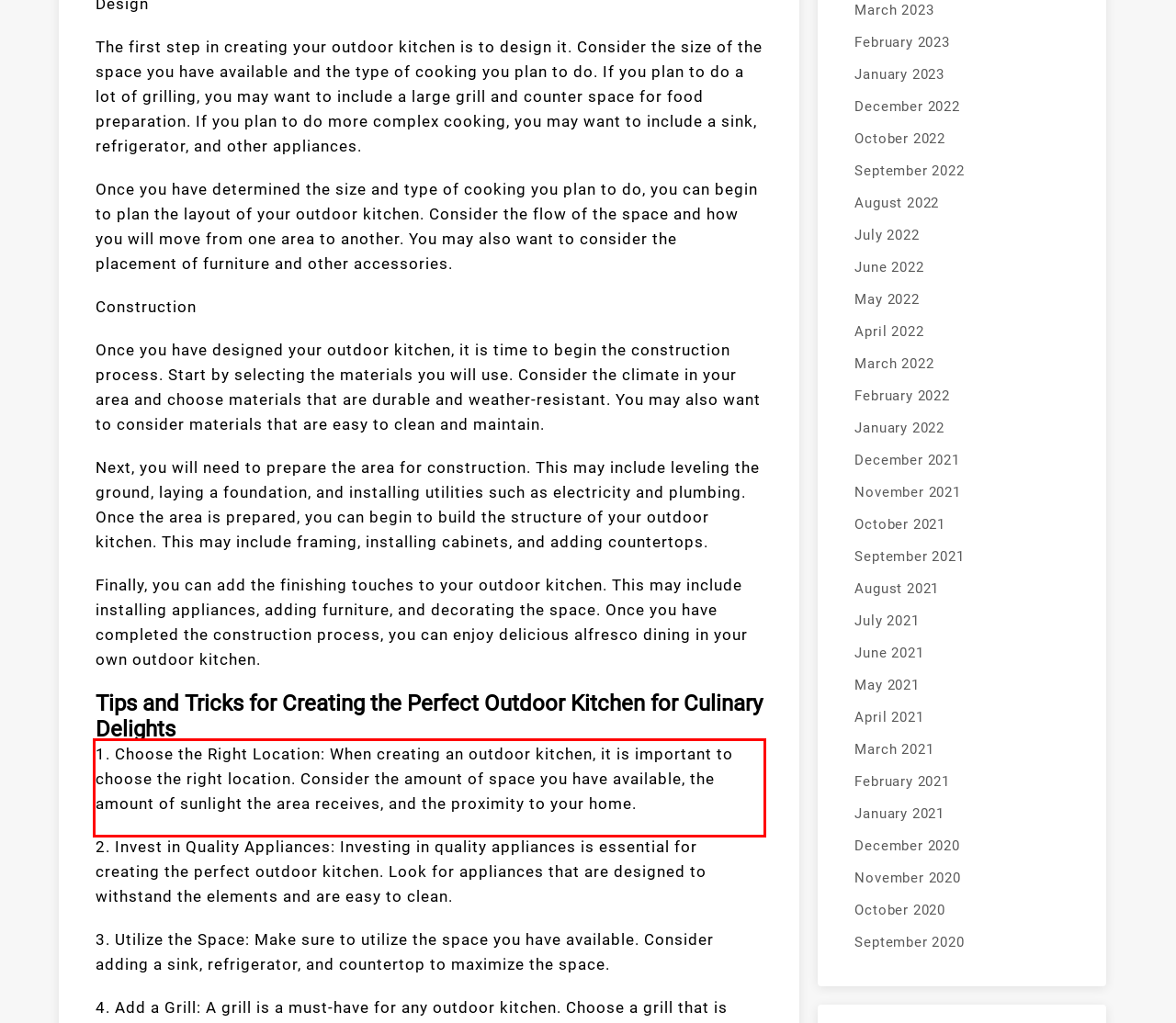Examine the screenshot of the webpage, locate the red bounding box, and perform OCR to extract the text contained within it.

1. Choose the Right Location: When creating an outdoor kitchen, it is important to choose the right location. Consider the amount of space you have available, the amount of sunlight the area receives, and the proximity to your home.